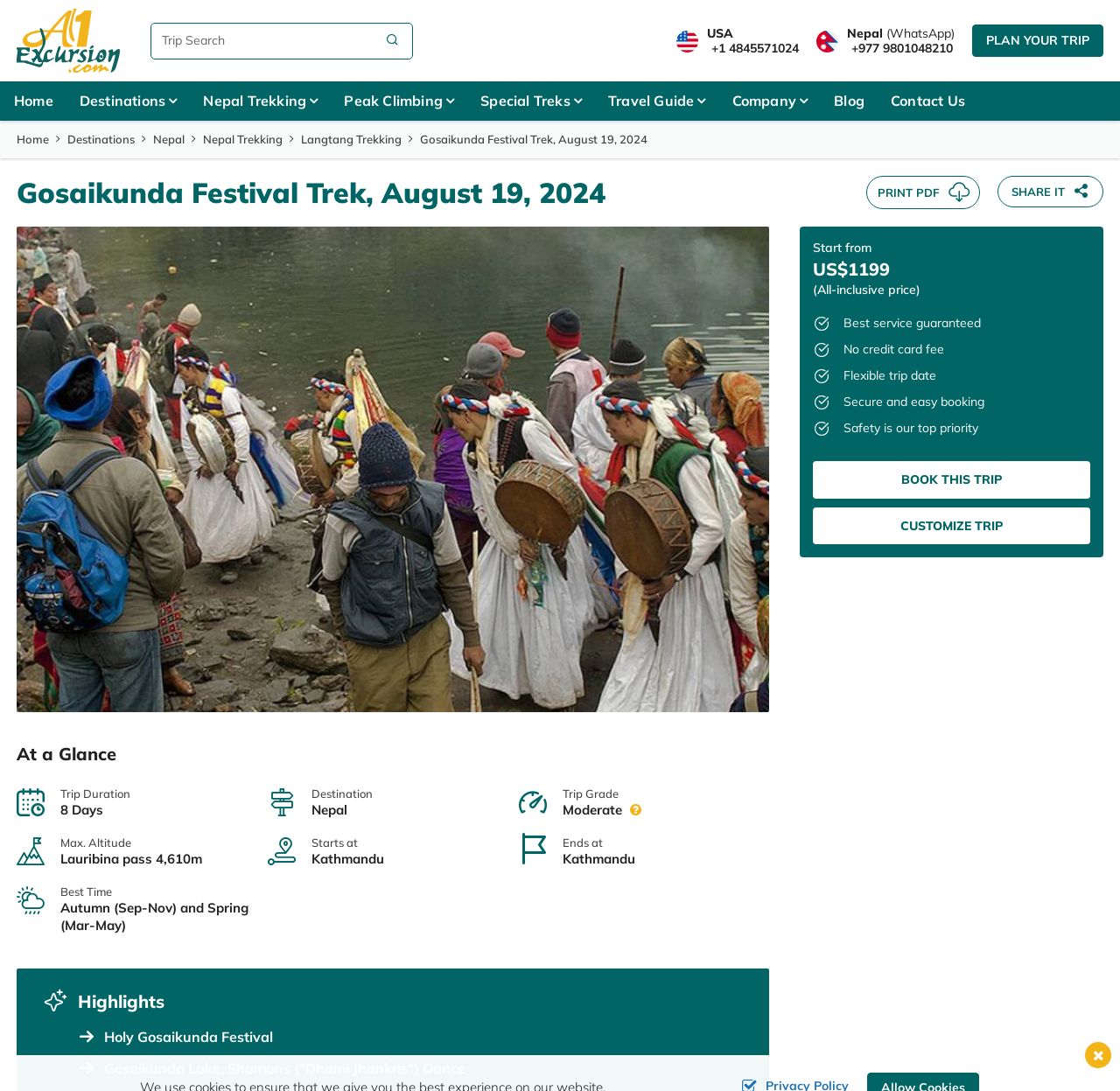Please give a one-word or short phrase response to the following question: 
What is the best time to take this trip?

Autumn (Sep-Nov) and Spring (Mar-May)